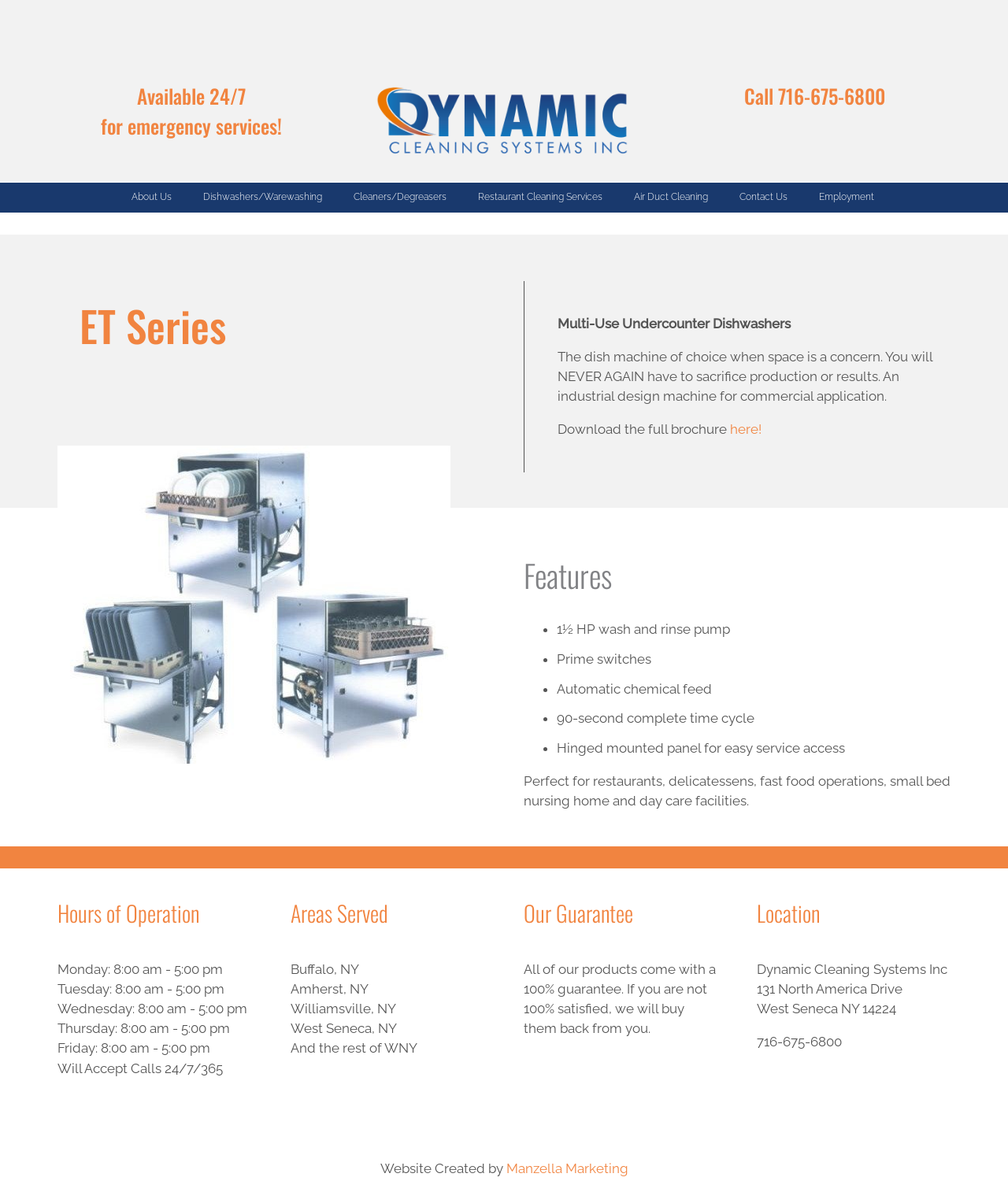Explain the webpage in detail, including its primary components.

This webpage is about Dynamic Cleaning Systems, a company that sells commercial dishwashers in the greater Buffalo, NY area. At the top of the page, there is a heading that reads "Available 24/7 for emergency services!" followed by the company's logo and a call-to-action to call 716-675-6800. Below this, there is a navigation menu with links to various pages, including "About Us", "Dishwashers/Warewashing", "Cleaners/Degreasers", and more.

The main content of the page is divided into sections. The first section is about the ET Series of commercial dishwashers, which is described as a multi-use undercounter dishwasher suitable for restaurants, delicatessens, and other small food service operations. There is an image of the dishwasher on the left side of the section, and a paragraph of text that describes its features and benefits. Below this, there is a list of features, including a 1½ HP wash and rinse pump, prime switches, and automatic chemical feed.

The next section is about the company's hours of operation, which are listed from Monday to Friday, with a note that they will accept calls 24/7/365. Below this, there is a section about the areas served by the company, which includes Buffalo, NY, Amherst, NY, and other surrounding areas.

The final section is about the company's guarantee, which states that all products come with a 100% guarantee, and if the customer is not satisfied, the company will buy them back. There is also a section about the company's location, which includes its address, phone number, and a note that the website was created by Manzella Marketing.